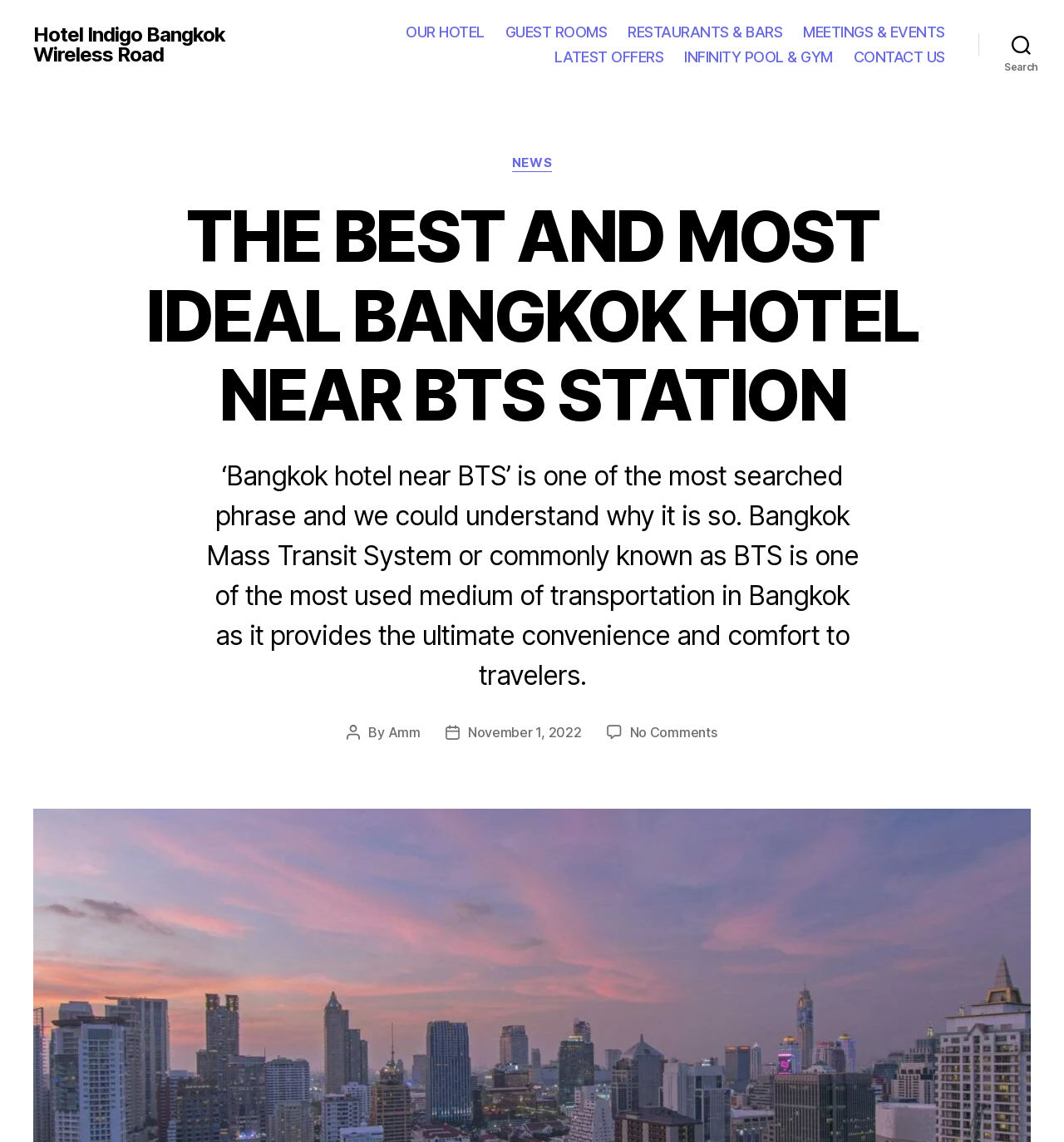Construct a comprehensive caption that outlines the webpage's structure and content.

This webpage is about Hotel Indigo Bangkok Wireless Road, a hotel located near the Bangkok Mass Transit System (BTS) station. At the top left of the page, there is a link to the hotel's homepage. Below it, there is a horizontal navigation menu with six links: "OUR HOTEL", "GUEST ROOMS", "RESTAURANTS & BARS", "MEETINGS & EVENTS", "LATEST OFFERS", and "INFINITY POOL & GYM". To the right of the navigation menu, there is a "CONTACT US" link. 

On the top right corner, there is a search button. Below the navigation menu, there is a large header that reads "THE BEST AND MOST IDEAL BANGKOK HOTEL NEAR BTS STATION". Underneath the header, there is a paragraph of text that explains why the phrase "Bangkok hotel near BTS" is a popular search term, highlighting the convenience and comfort of the BTS system for travelers.

Further down the page, there are several lines of text, including the post author's name, "Amm", and the post date, "November 1, 2022". There is also a link to a comments section, which currently has no comments.